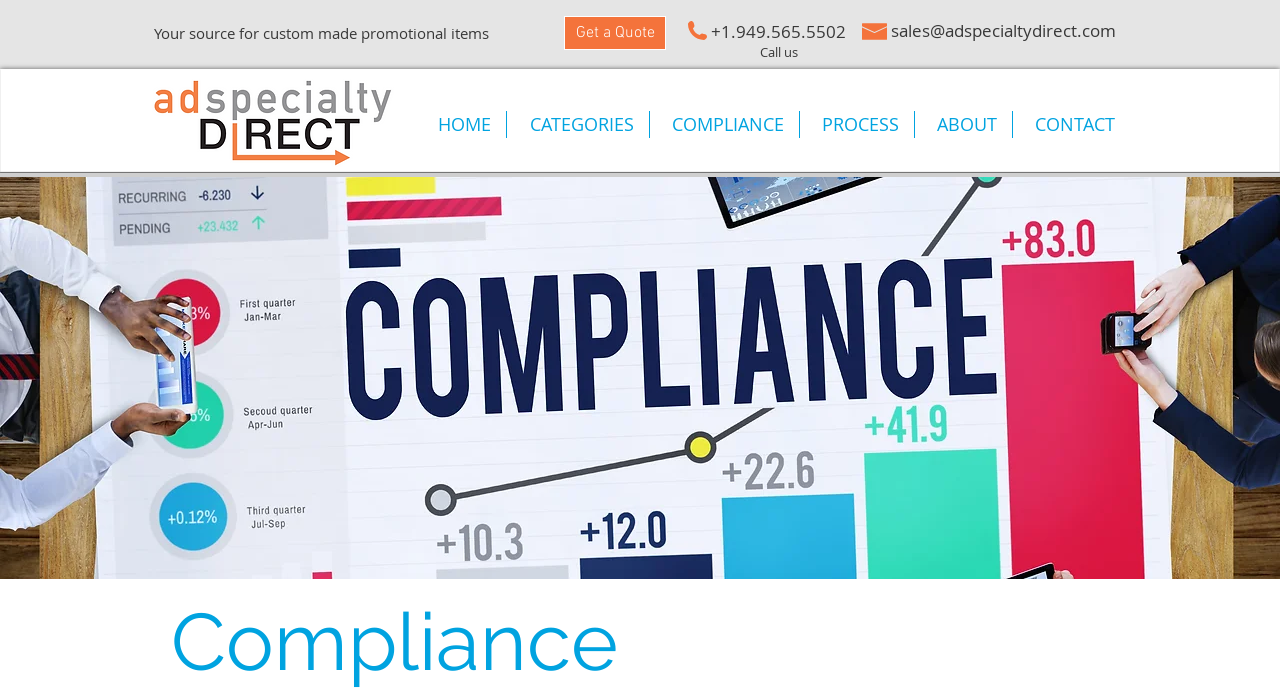Please identify the bounding box coordinates of the element's region that I should click in order to complete the following instruction: "Call us". The bounding box coordinates consist of four float numbers between 0 and 1, i.e., [left, top, right, bottom].

[0.593, 0.062, 0.623, 0.088]